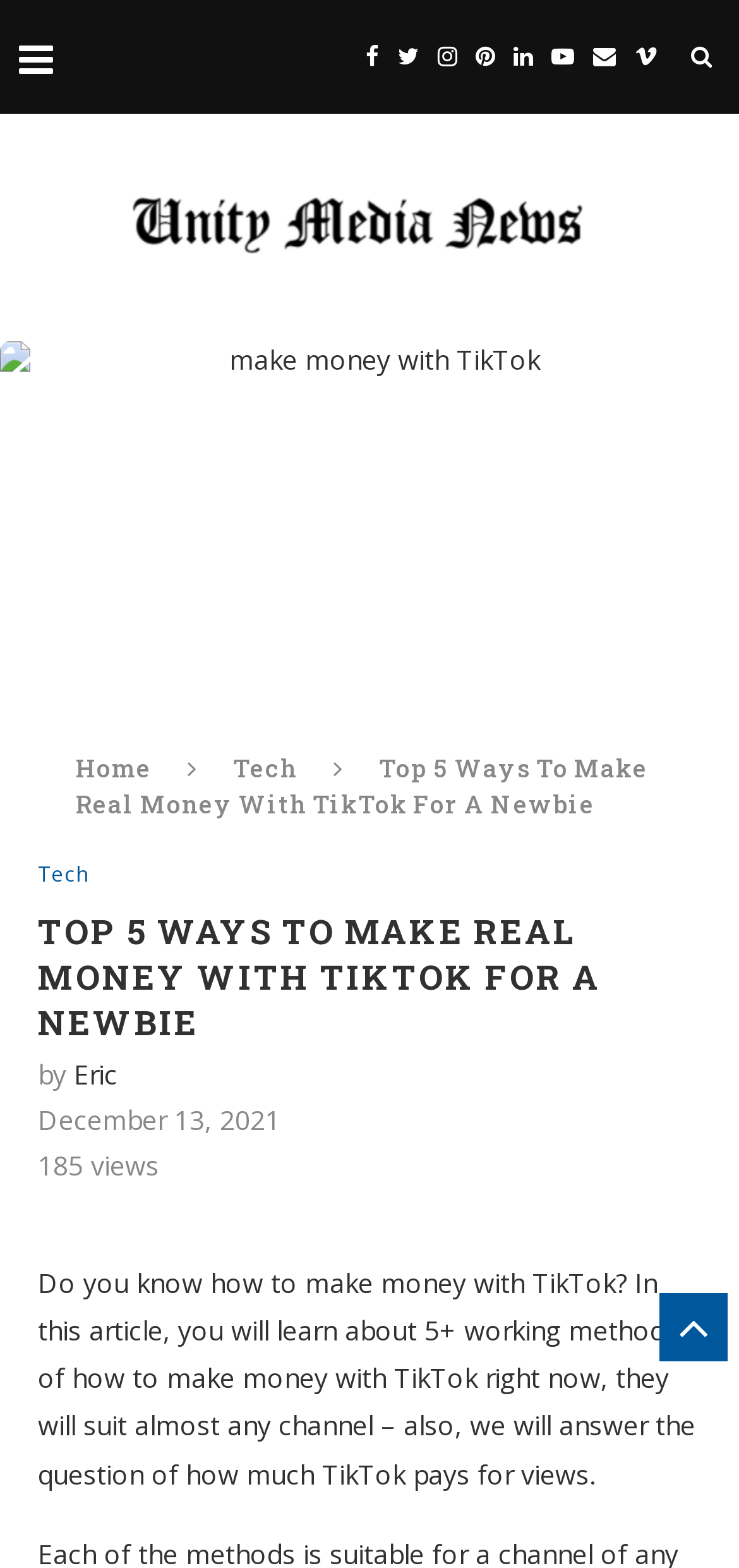Observe the image and answer the following question in detail: How many views does this article have?

The number of views for this article is mentioned as '185' in the text located below the publication date.